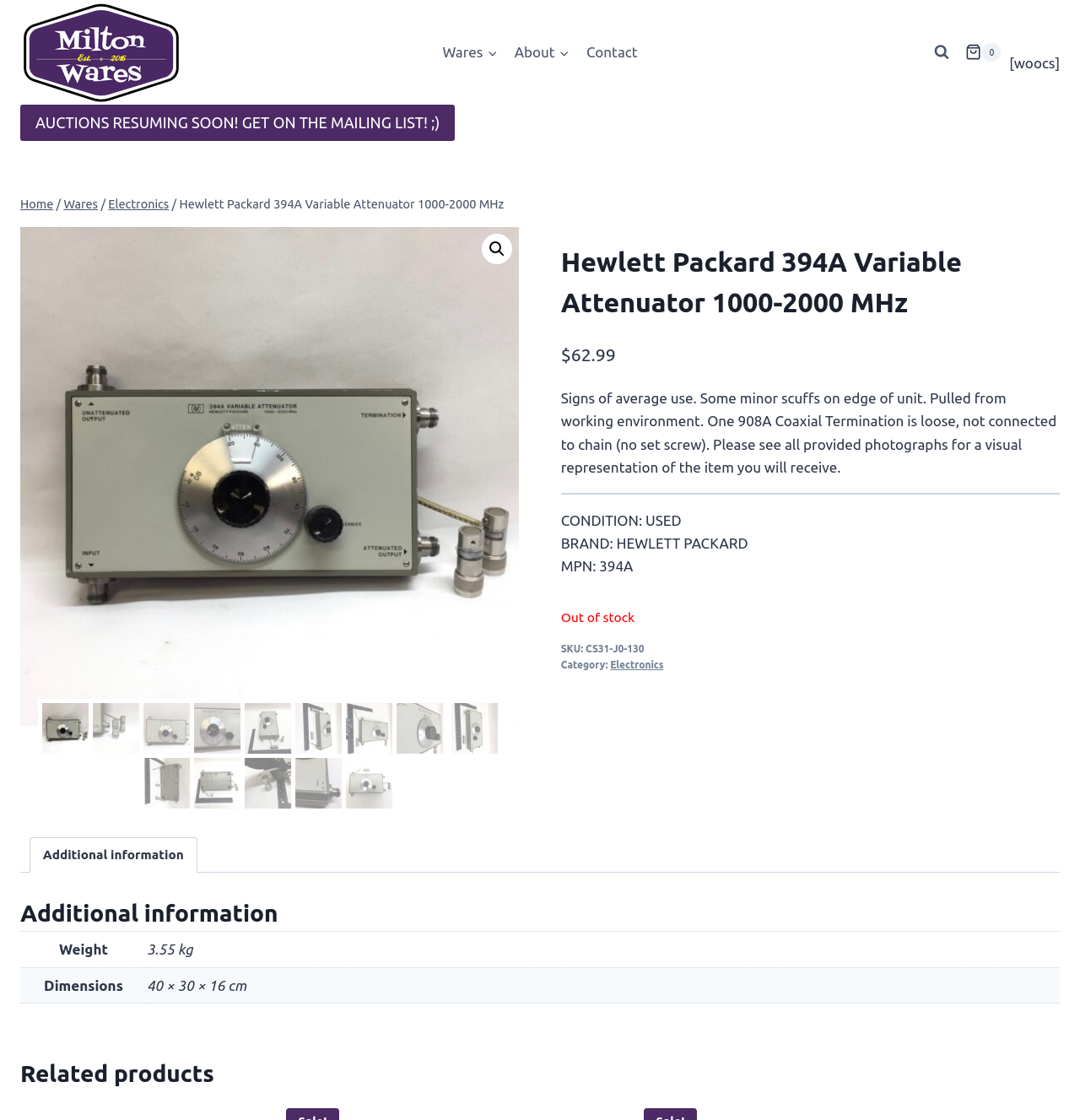Please examine the image and answer the question with a detailed explanation:
What is the condition of the product?

I found the answer by looking at the product description section, where it says 'CONDITION: USED'.